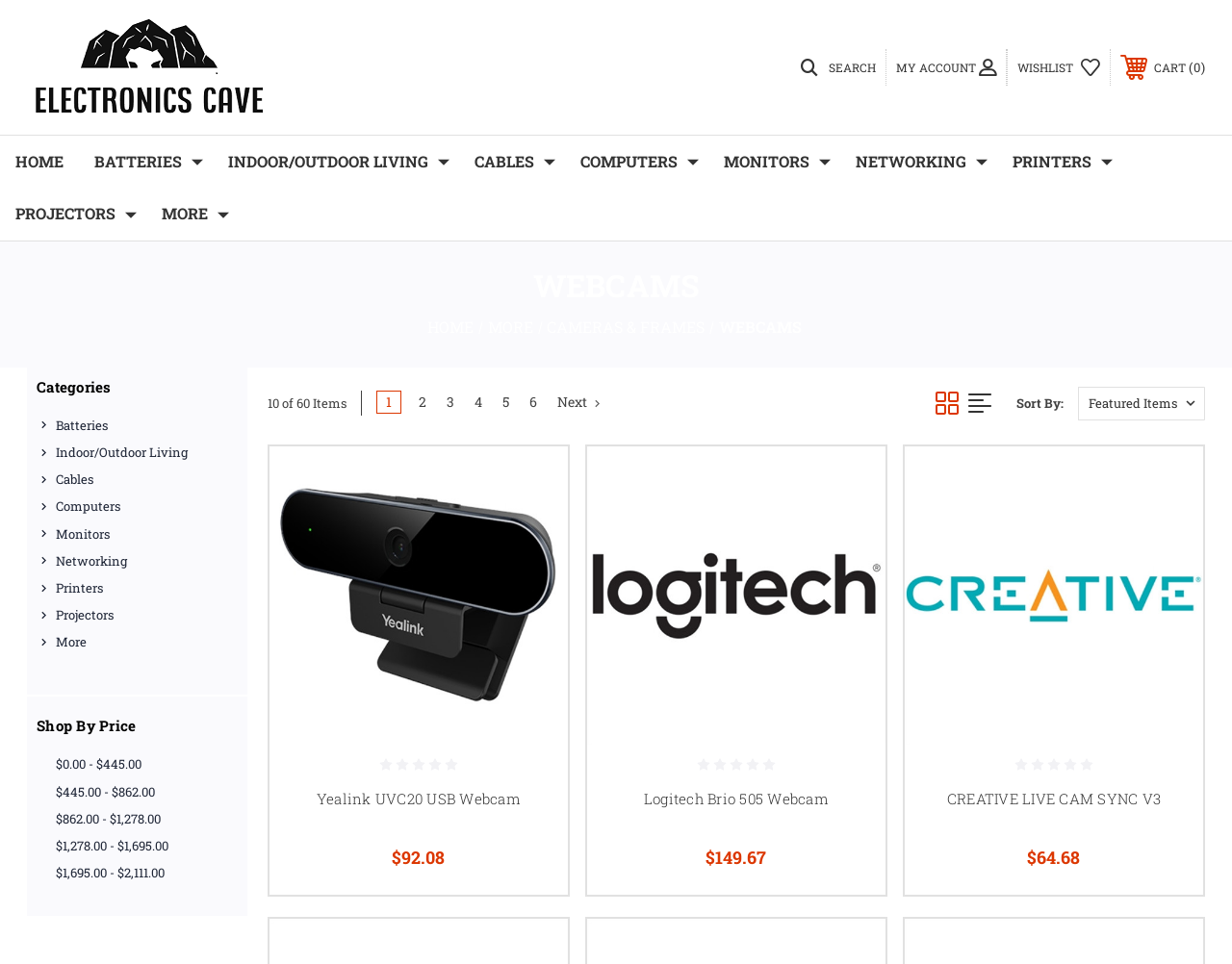Based on the element description title="Quick View", identify the bounding box of the UI element in the given webpage screenshot. The coordinates should be in the format (top-left x, top-left y, bottom-right x, bottom-right y) and must be between 0 and 1.

[0.93, 0.483, 0.961, 0.521]